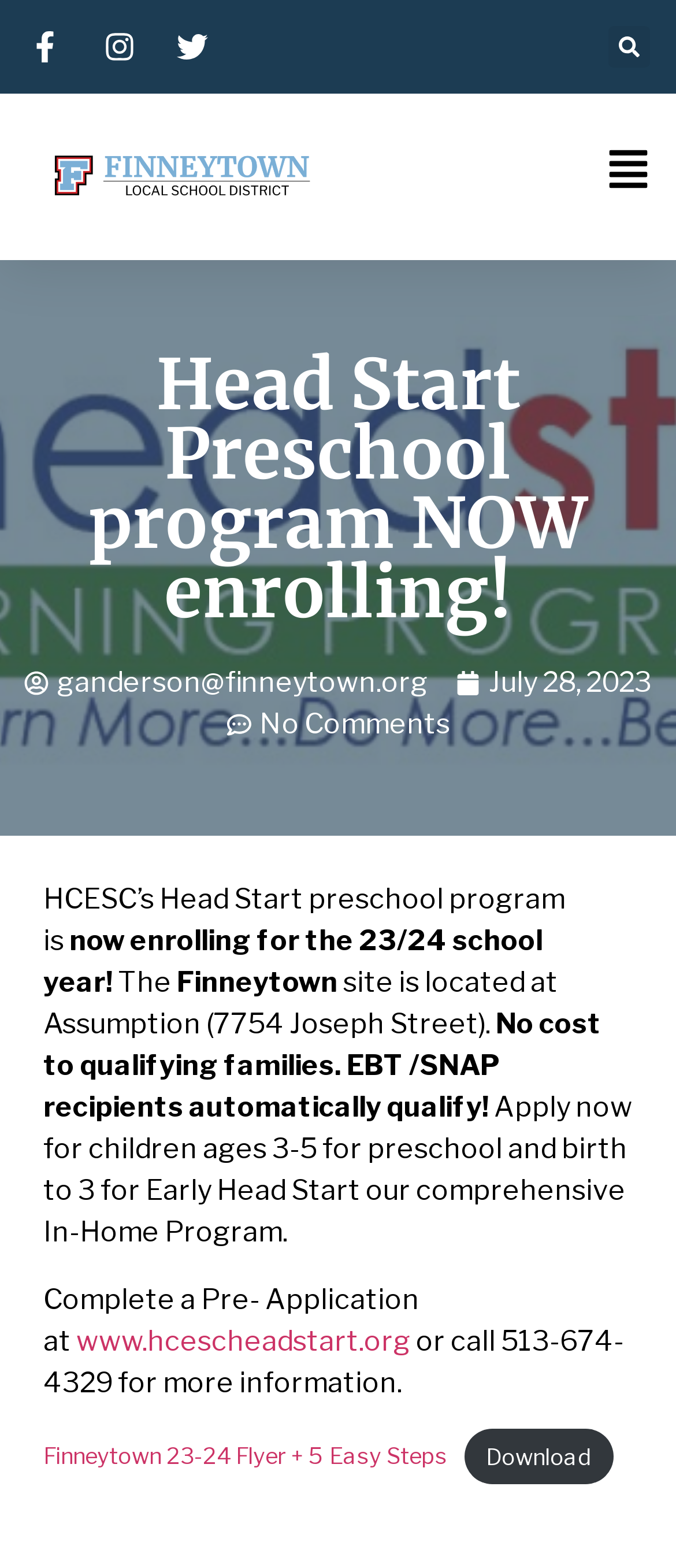Show the bounding box coordinates of the region that should be clicked to follow the instruction: "Click Finneytown Logo."

[0.038, 0.082, 0.5, 0.144]